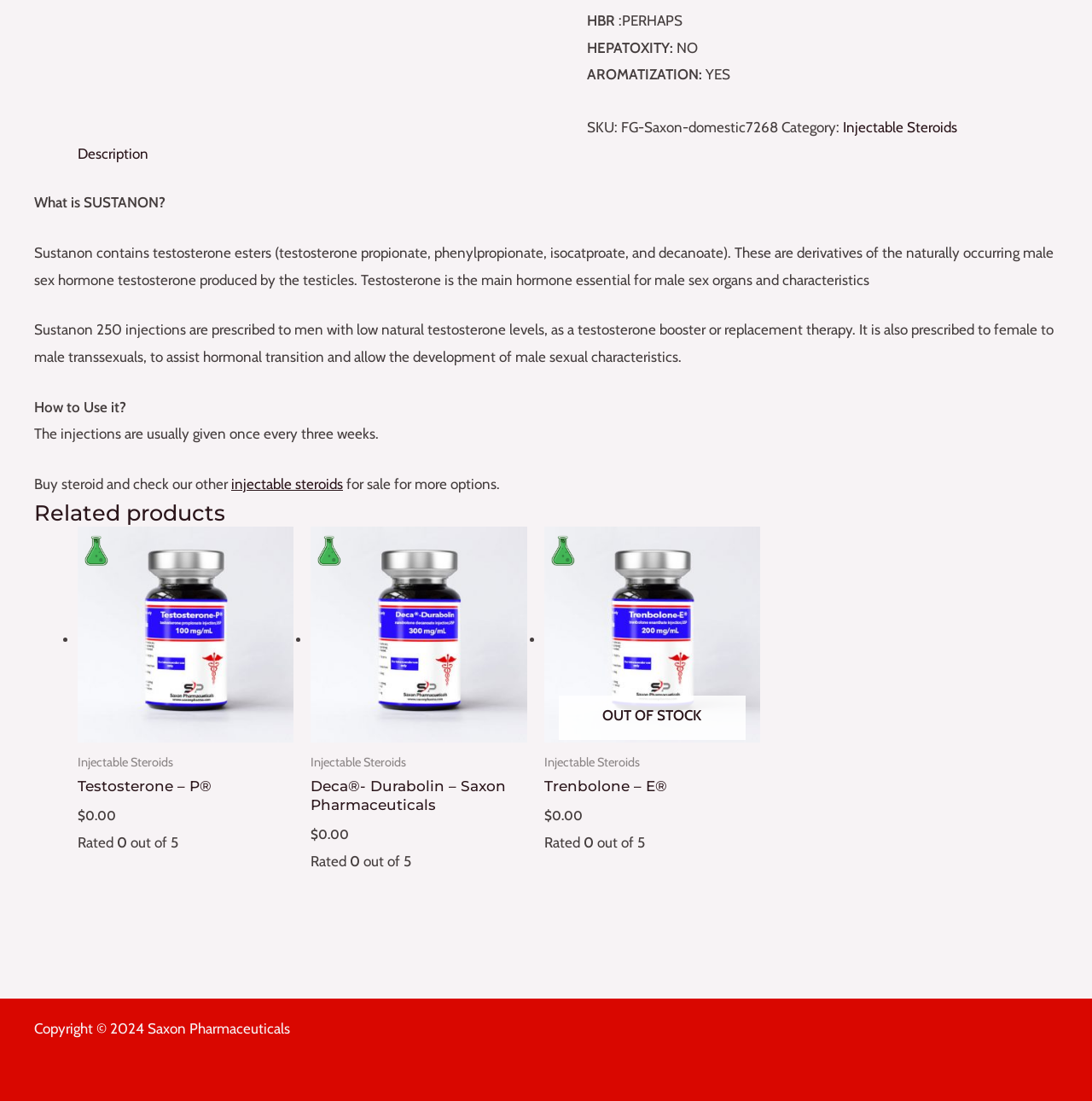Highlight the bounding box of the UI element that corresponds to this description: "Kids & Families".

None